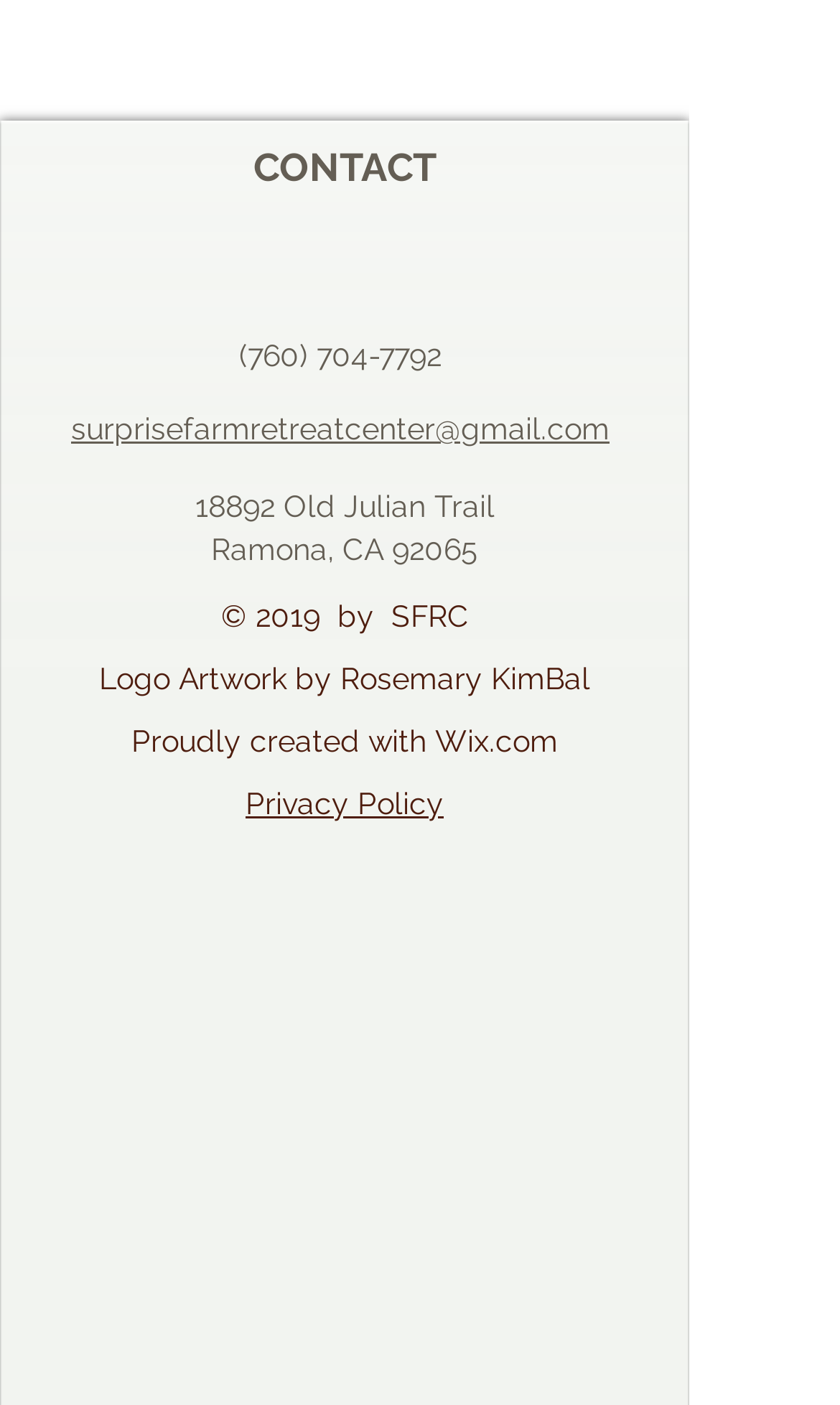Find the bounding box coordinates for the element described here: "aria-label="Facebook"".

[0.318, 0.167, 0.405, 0.219]